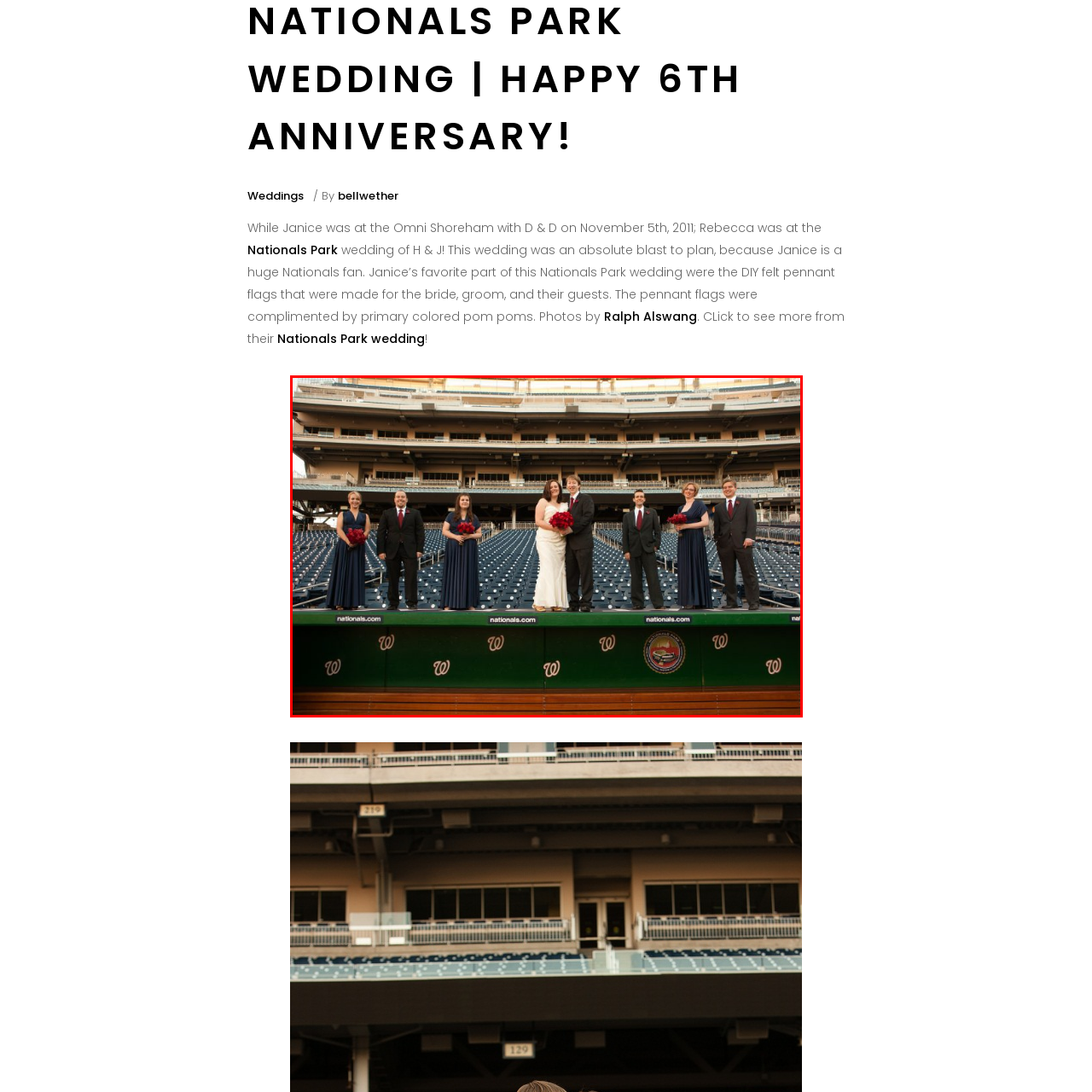Offer a complete and descriptive caption for the image marked by the red box.

This captivating image captures a joyful wedding party on the dugout at Nationals Park, a unique setting for a memorable celebration. The couple at the center, dressed elegantly with the bride in a beautiful white gown and the groom in a classic suit, radiates happiness as they pose together. Surrounding them are their wedding party members, each donning matching navy blue dresses and suits with red accents, enhancing the festive atmosphere.

In the background, the iconic seating of the baseball stadium provides a striking backdrop, emphasizing the couple's love for the Nationals. Floral arrangements featuring deep red hues are prominent, adding a touch of romance to the scene. This photograph encapsulates a blend of sports enthusiasm and personal celebration, showcasing how love and team spirit can intertwine beautifully.